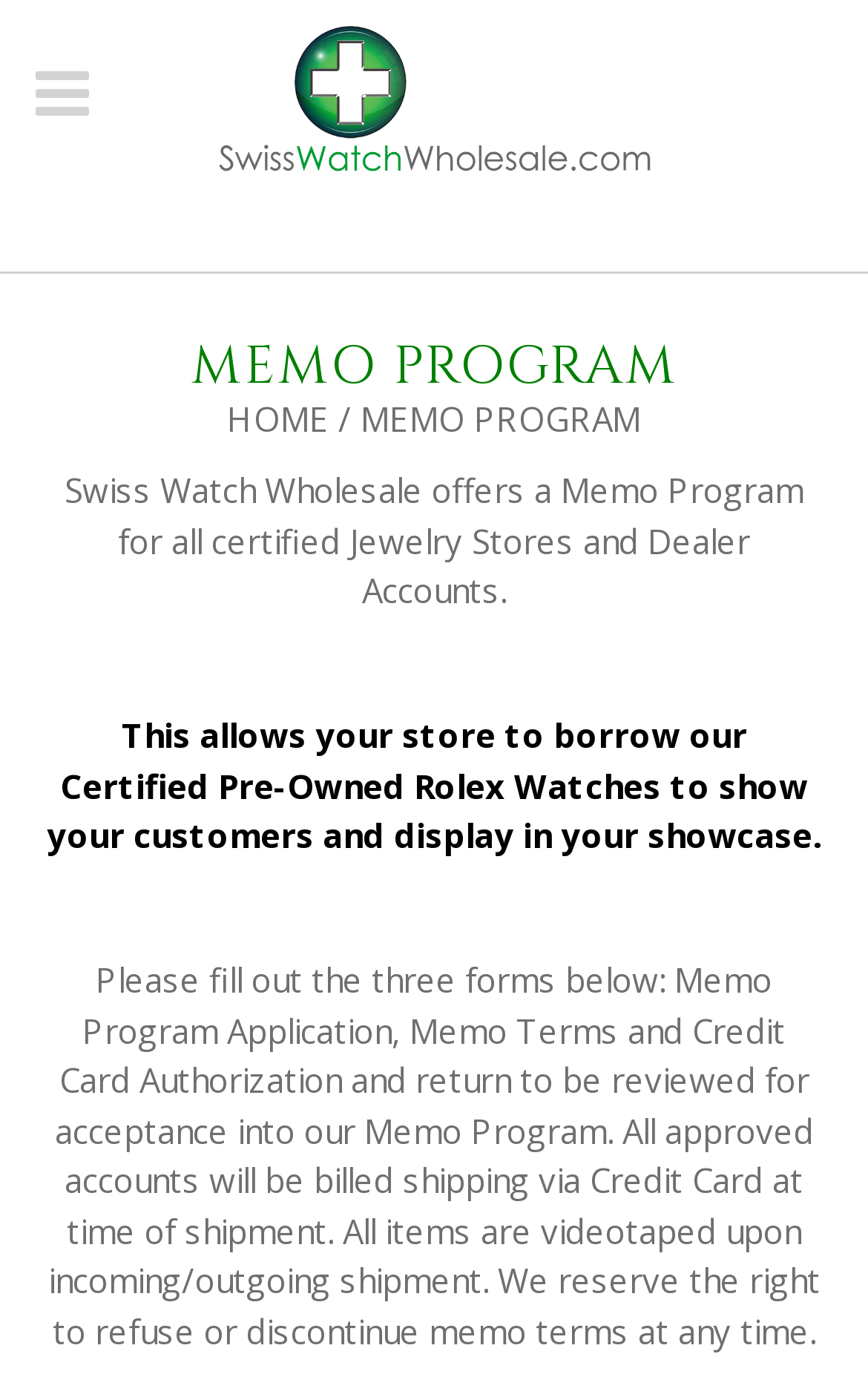Provide a brief response using a word or short phrase to this question:
What is required to apply for the Memo Program?

Three forms